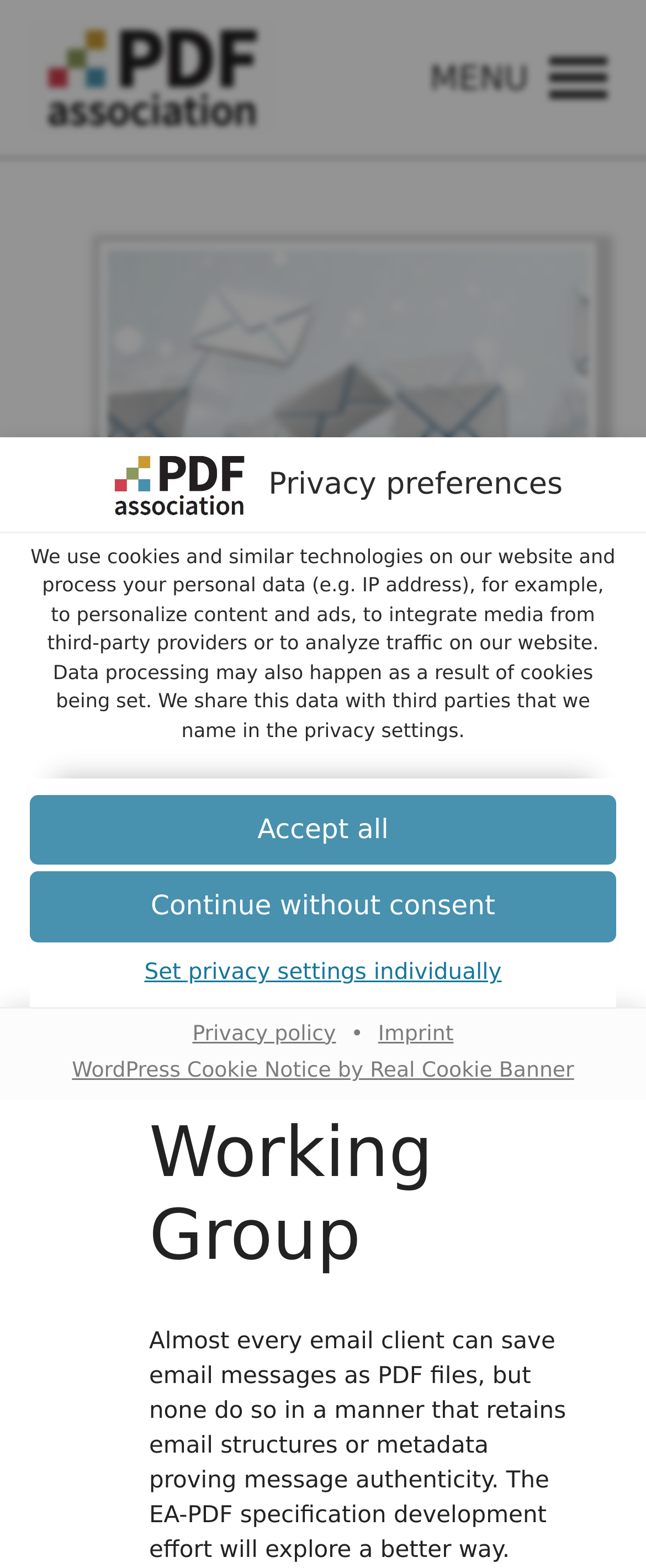Using the element description: "privacy policy", determine the bounding box coordinates for the specified UI element. The coordinates should be four float numbers between 0 and 1, [left, top, right, bottom].

[0.393, 0.588, 0.597, 0.603]